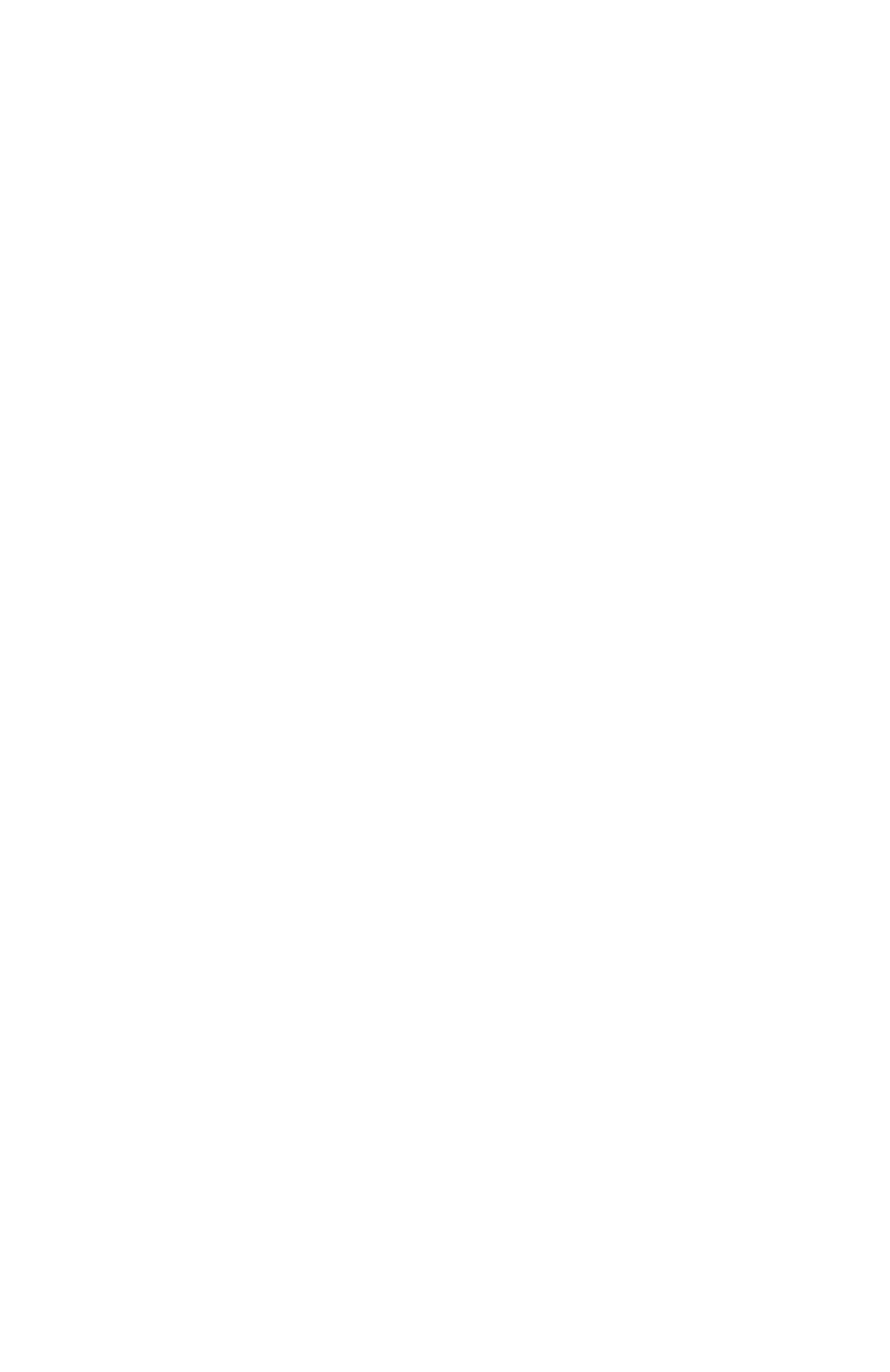How many links are under QuickLinks?
Look at the image and answer the question using a single word or phrase.

9